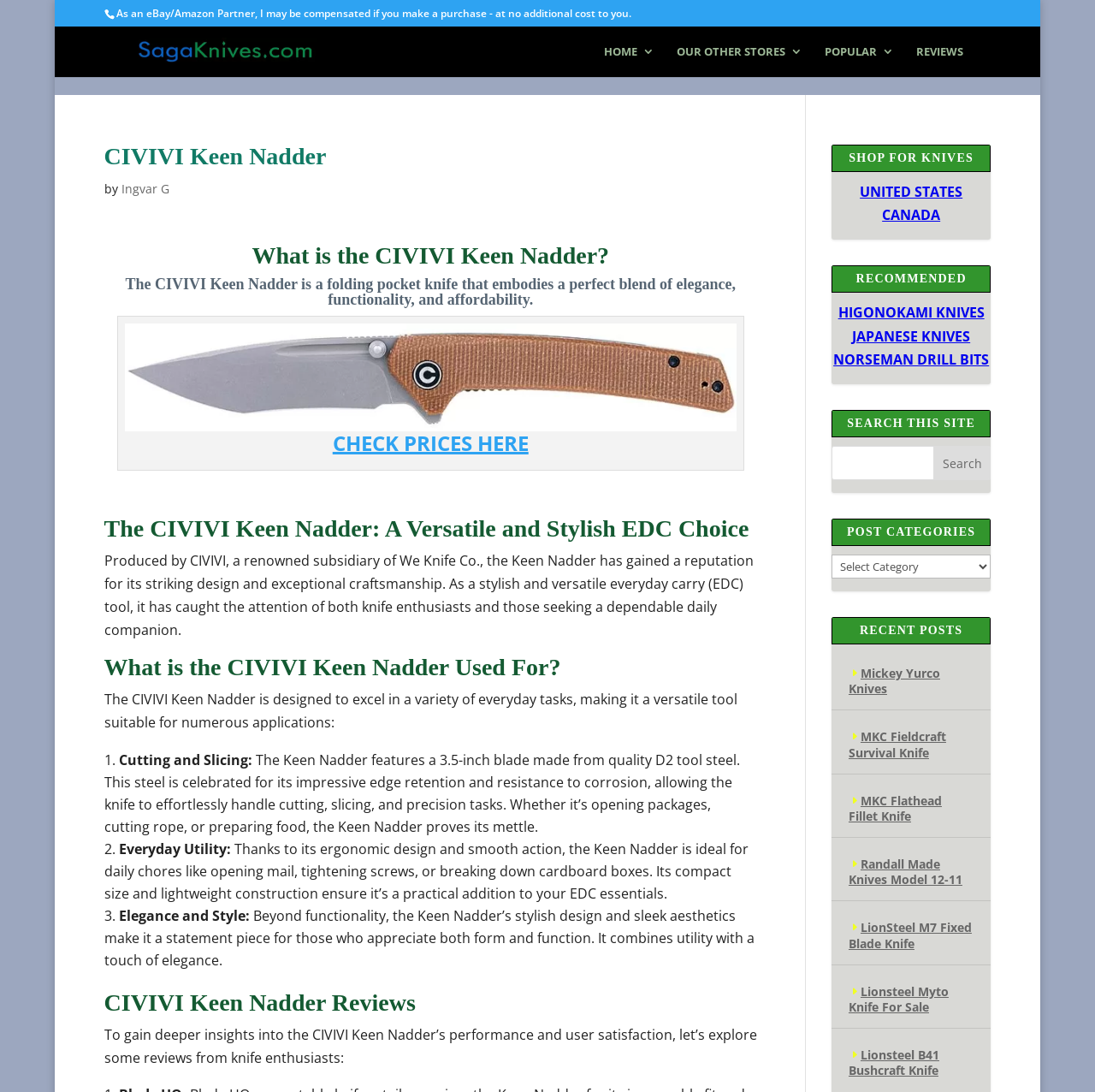Locate the UI element that matches the description Mickey Yurco Knives in the webpage screenshot. Return the bounding box coordinates in the format (top-left x, top-left y, bottom-right x, bottom-right y), with values ranging from 0 to 1.

[0.775, 0.609, 0.859, 0.638]